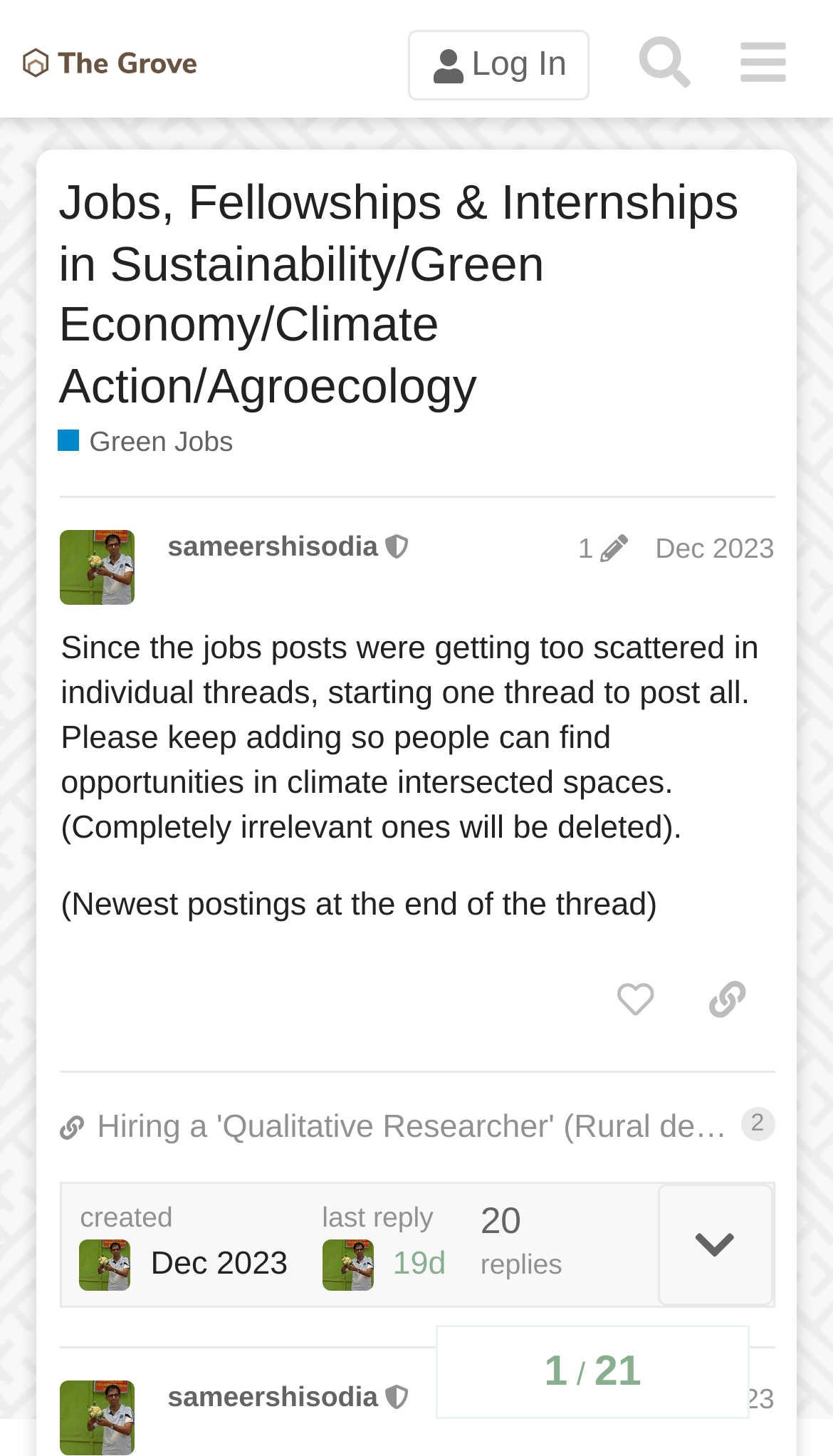Please identify the coordinates of the bounding box for the clickable region that will accomplish this instruction: "Click the 'Log In' button".

[0.489, 0.021, 0.709, 0.07]